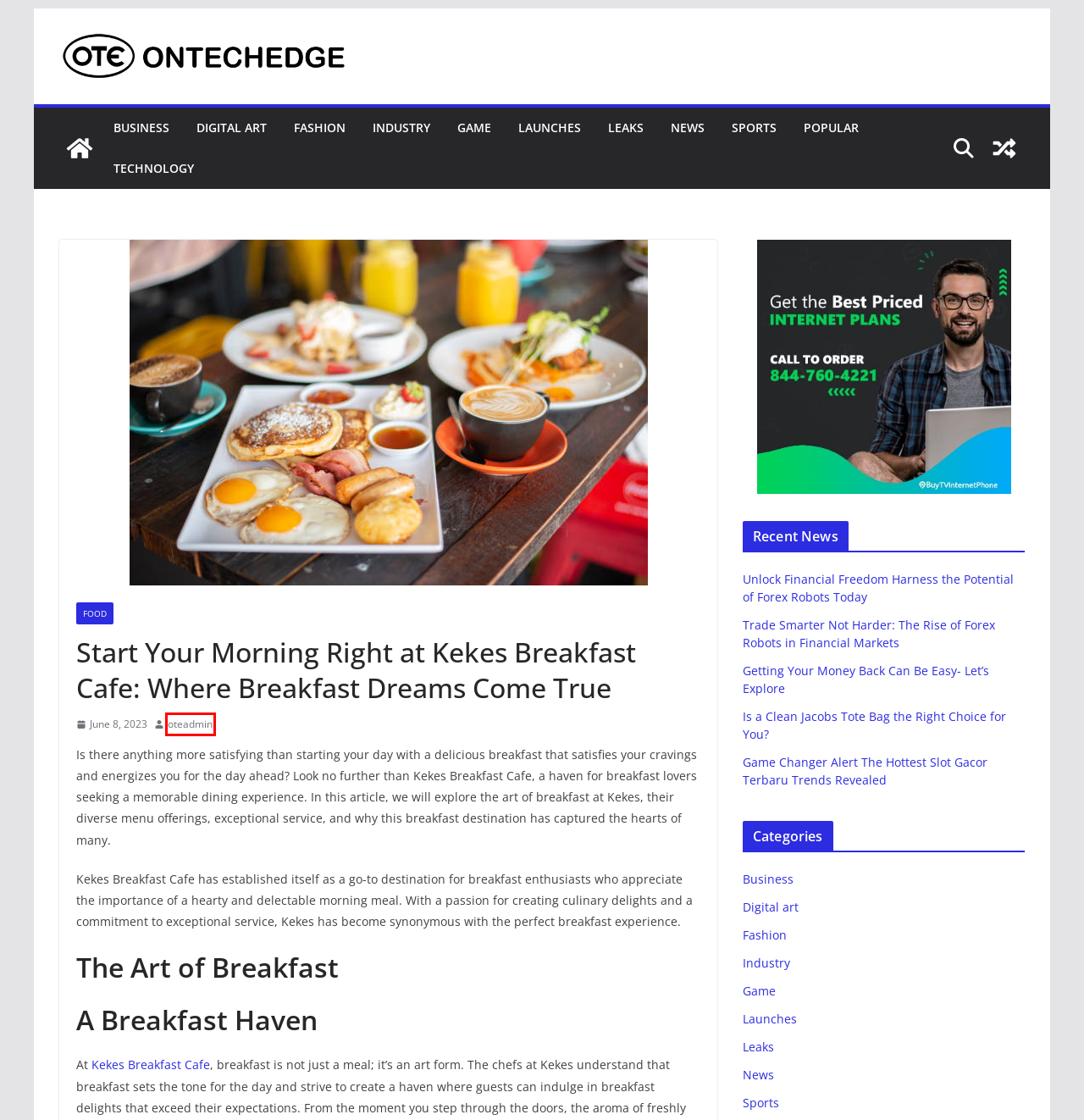Examine the screenshot of a webpage with a red bounding box around a UI element. Your task is to identify the webpage description that best corresponds to the new webpage after clicking the specified element. The given options are:
A. Sports Archives - OnTechEdge
B. Keke's Breakfast Cafe
C. Unlock Financial Freedom Harness the Potential of Forex Robots Today - OnTechEdge
D. Getting Your Money Back Can Be Easy- Let’s Explore - OnTechEdge
E. Industry Archives - OnTechEdge
F. Business Archives - OnTechEdge
G. Leaks Archives - OnTechEdge
H. oteadmin, Author at OnTechEdge

H